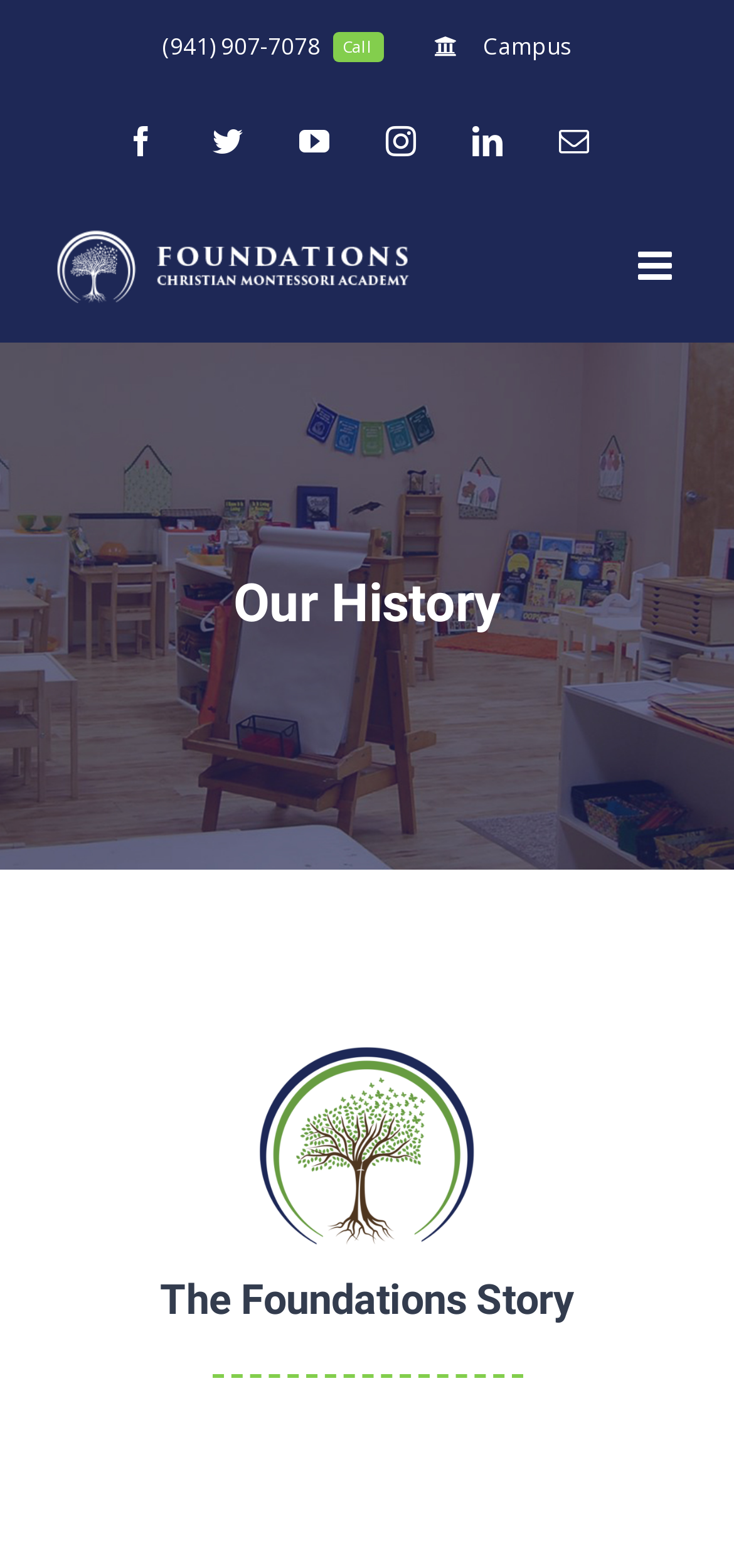What is the phone number to call the academy?
Based on the content of the image, thoroughly explain and answer the question.

The phone number can be found in the navigation section at the top of the page, specifically in the secondary menu, where it is listed as a link with the text '(941) 907-7078 Call'.